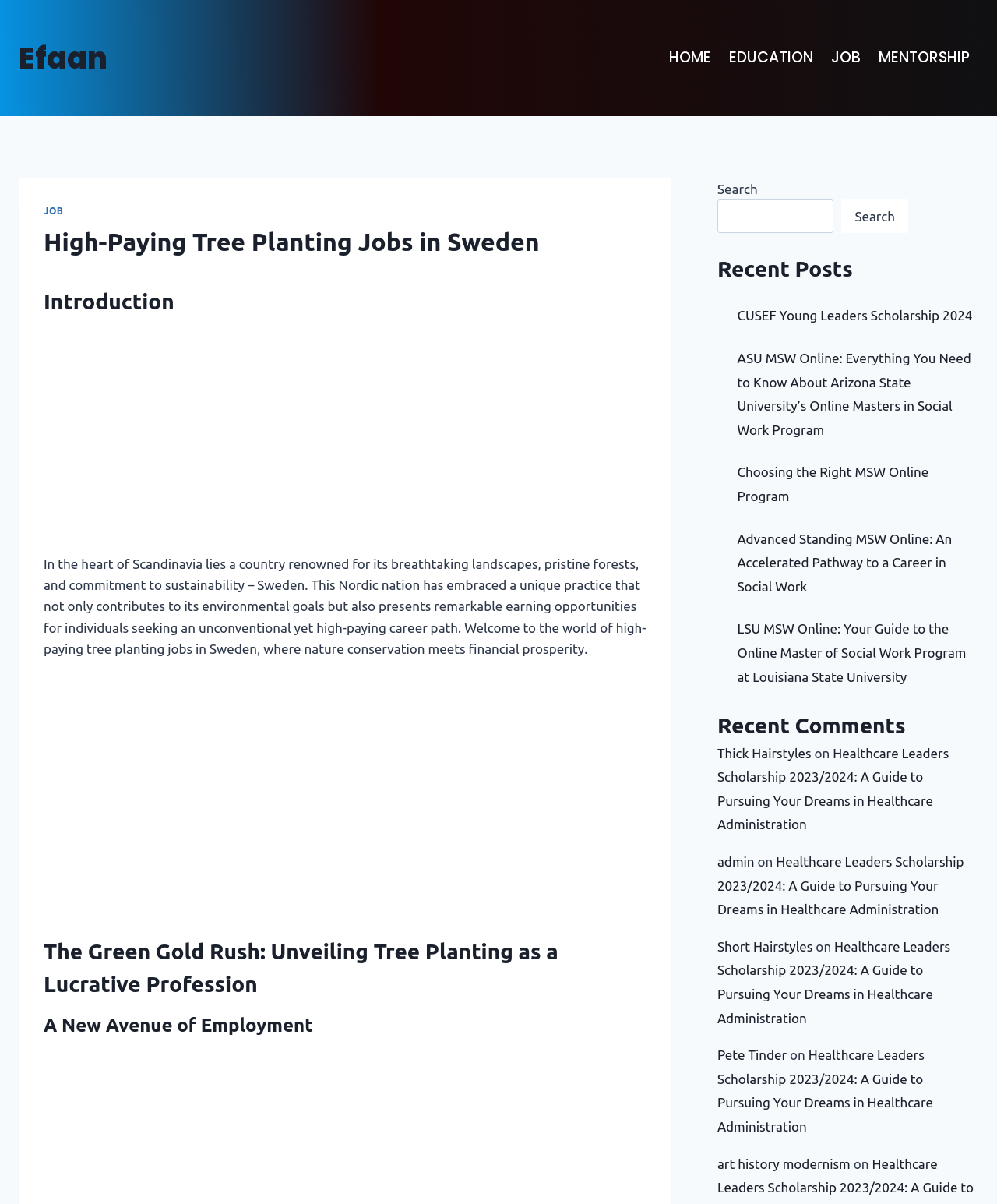Pinpoint the bounding box coordinates of the clickable area necessary to execute the following instruction: "Explore the 'JOB' category". The coordinates should be given as four float numbers between 0 and 1, namely [left, top, right, bottom].

[0.825, 0.031, 0.872, 0.065]